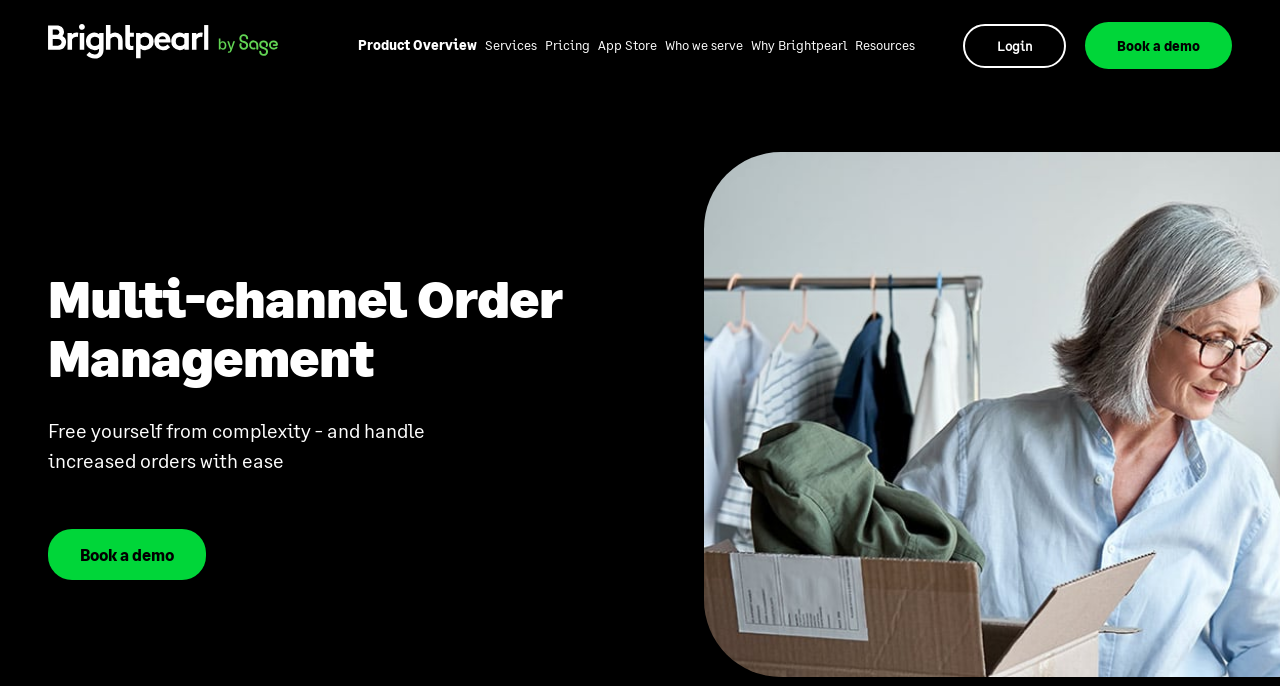Please determine and provide the text content of the webpage's heading.

Multi-channel Order Management